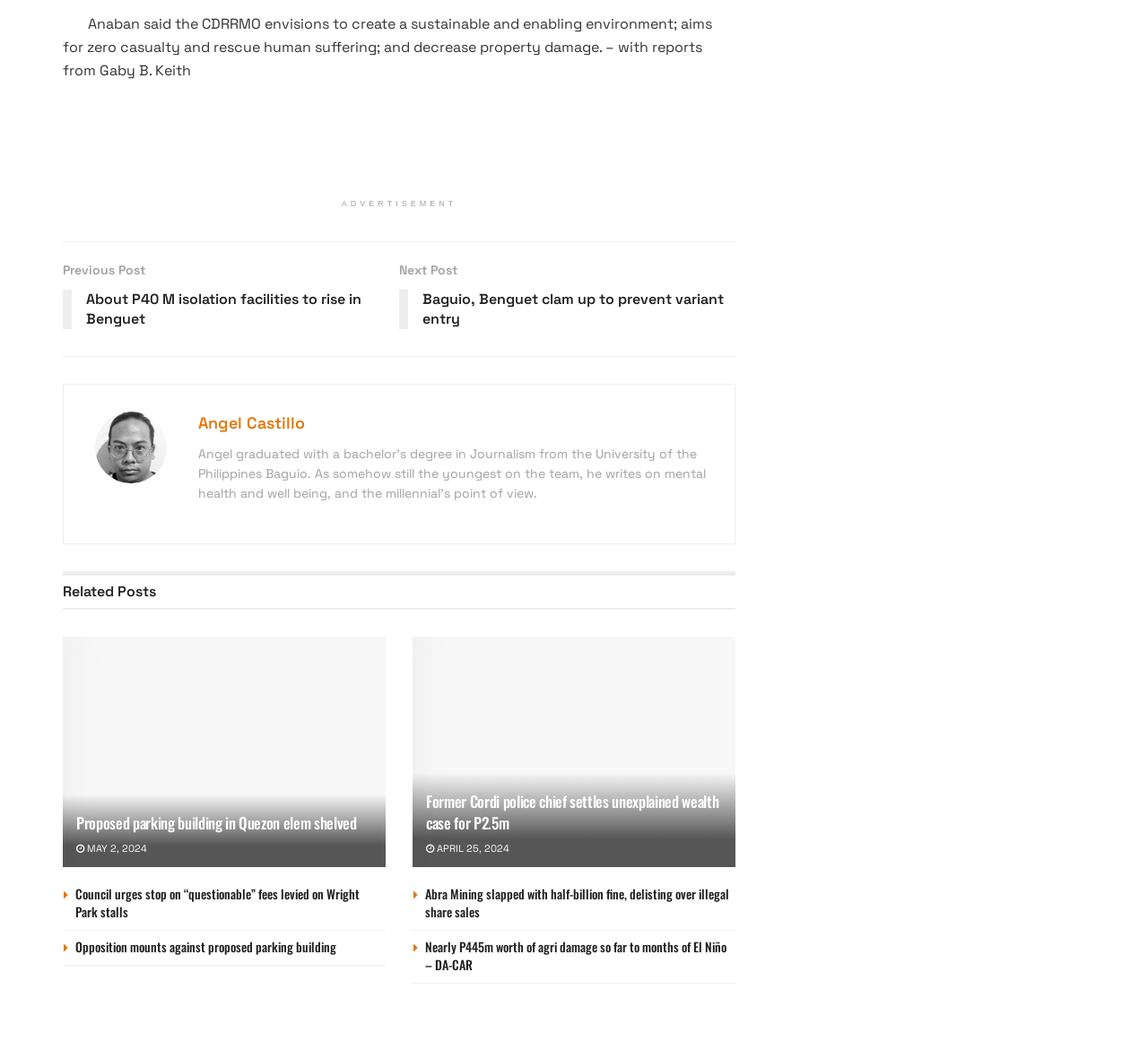Given the webpage screenshot and the description, determine the bounding box coordinates (top-left x, top-left y, bottom-right x, bottom-right y) that define the location of the UI element matching this description: parent_node: ADVERTISEMENT

[0.055, 0.159, 0.641, 0.178]